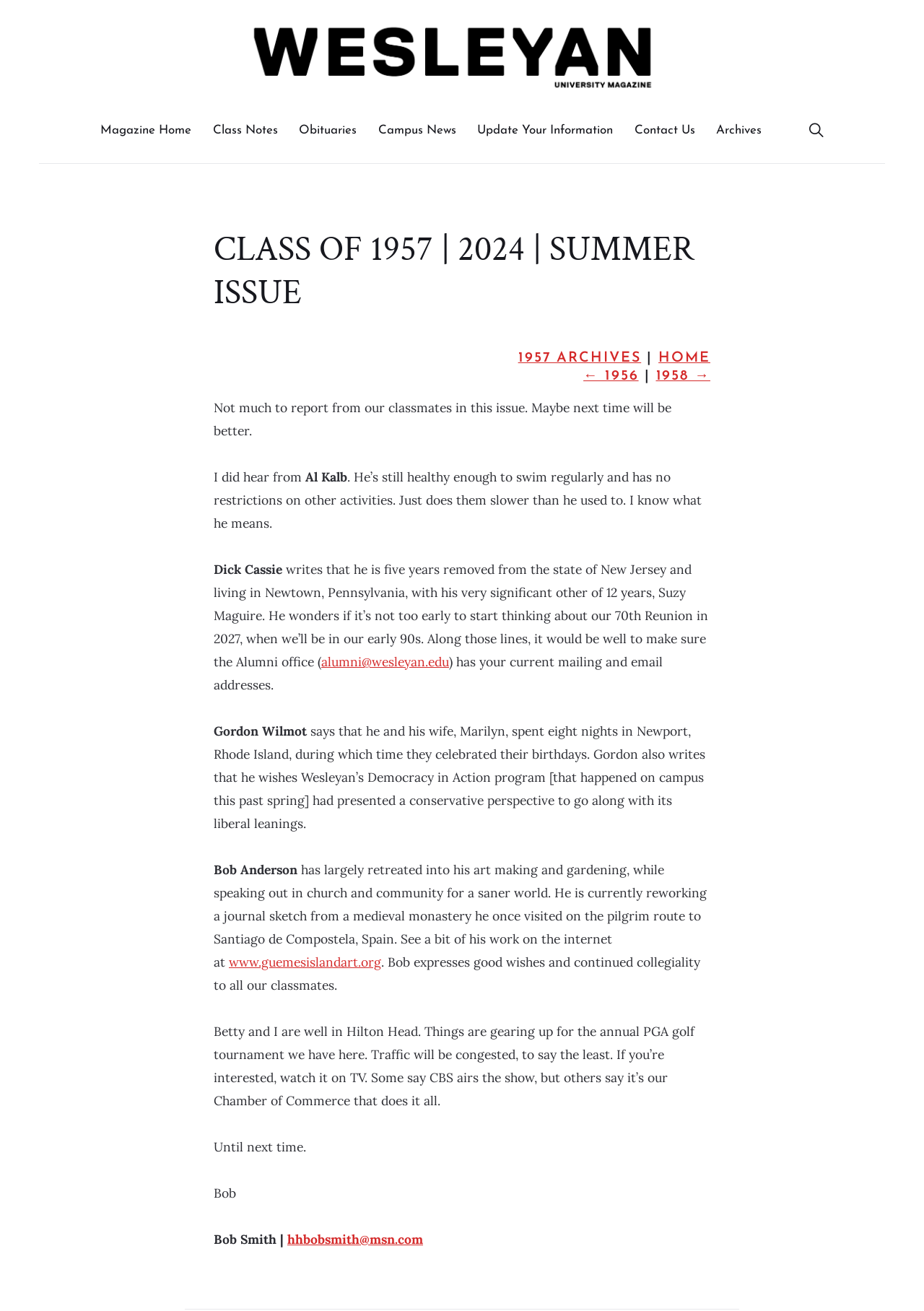What is the email address to update alumni information?
From the details in the image, answer the question comprehensively.

The email address to update alumni information can be found in the text, where Dick Cassie writes that it would be well to make sure the Alumni office has your current mailing and email addresses, and provides the email address 'alumni@wesleyan.edu'.